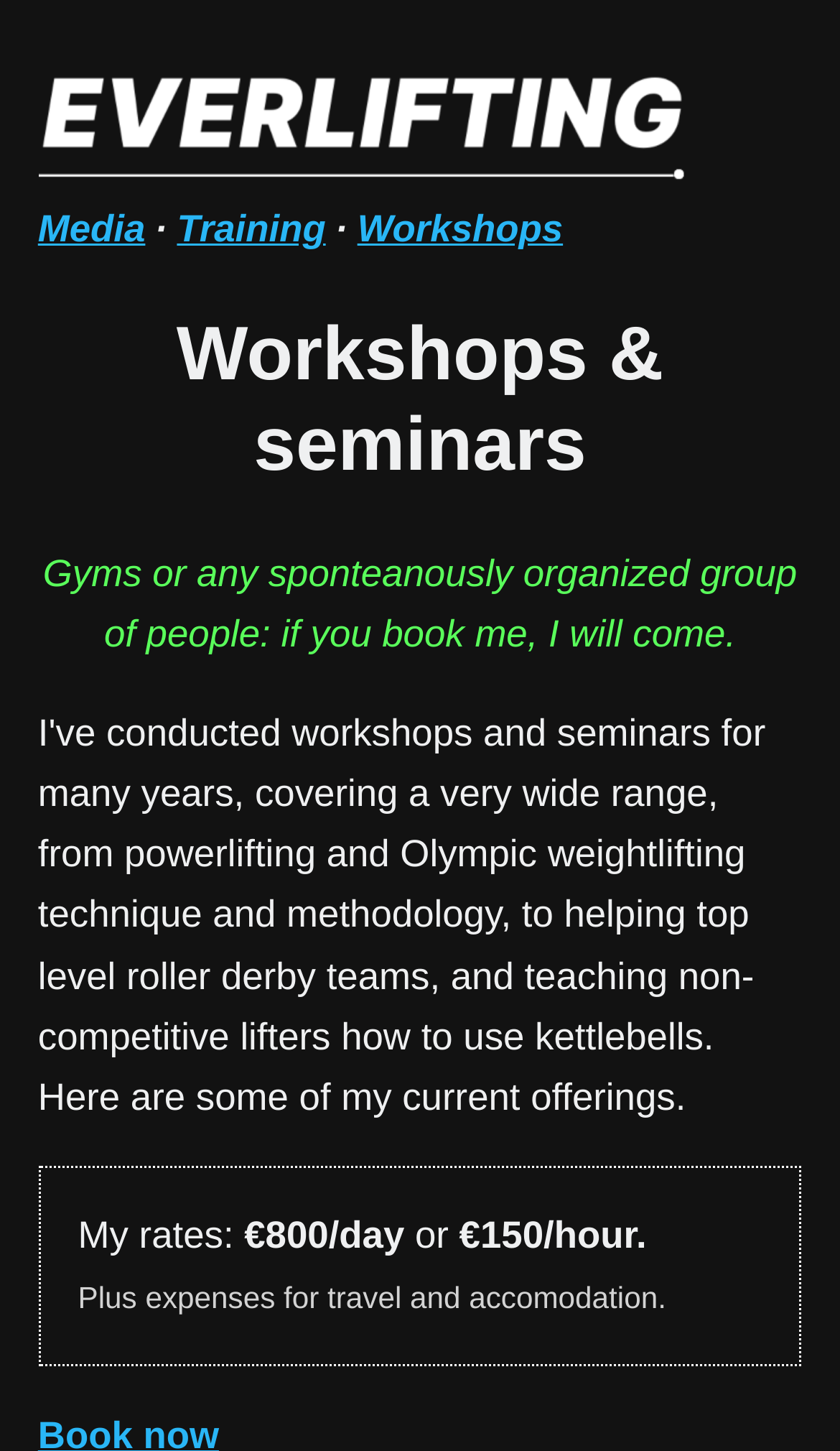Bounding box coordinates should be in the format (top-left x, top-left y, bottom-right x, bottom-right y) and all values should be floating point numbers between 0 and 1. Determine the bounding box coordinate for the UI element described as: Media

[0.045, 0.143, 0.173, 0.173]